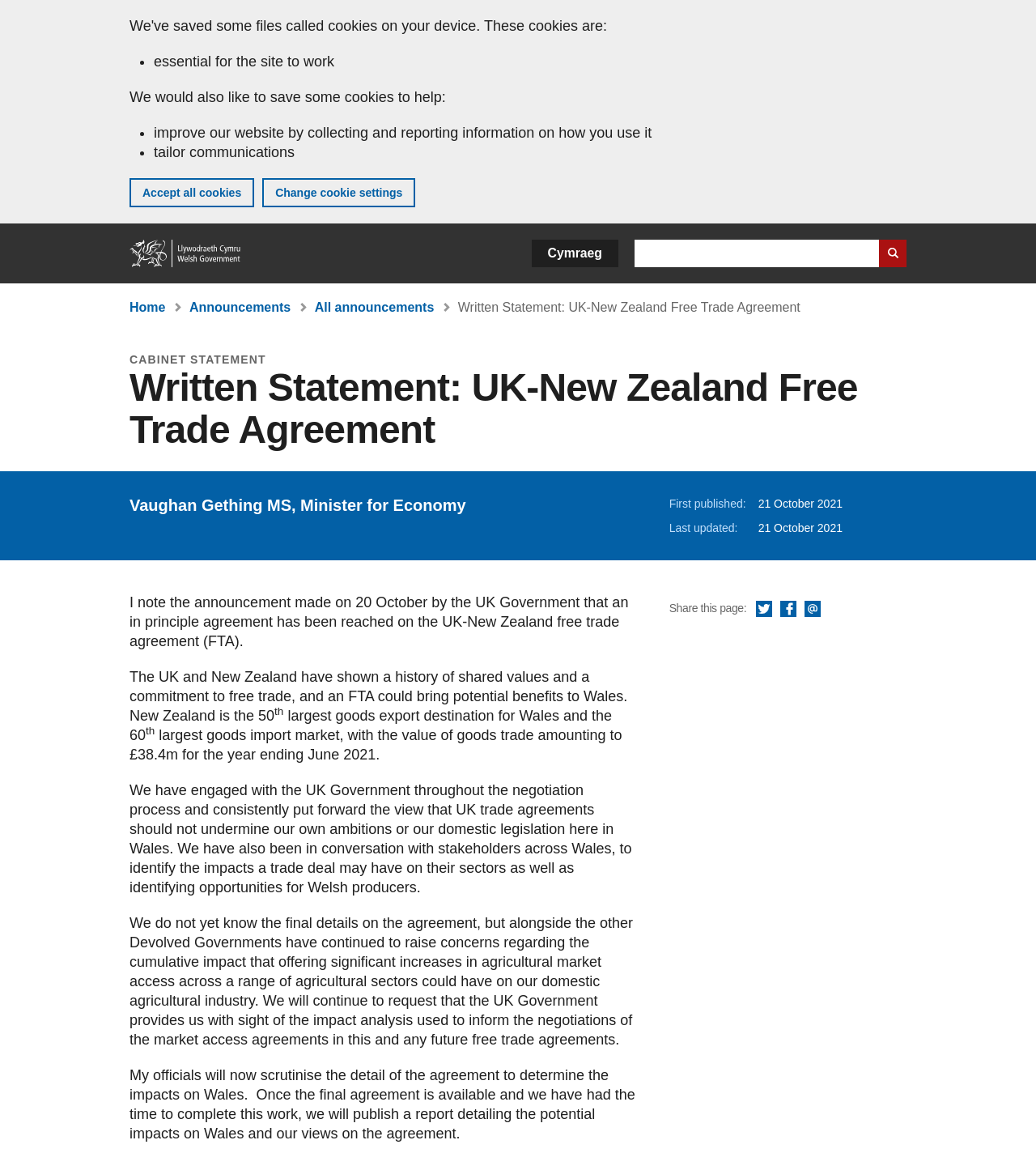Please identify the bounding box coordinates of the region to click in order to complete the given instruction: "Share this page via Twitter". The coordinates should be four float numbers between 0 and 1, i.e., [left, top, right, bottom].

[0.73, 0.513, 0.746, 0.529]